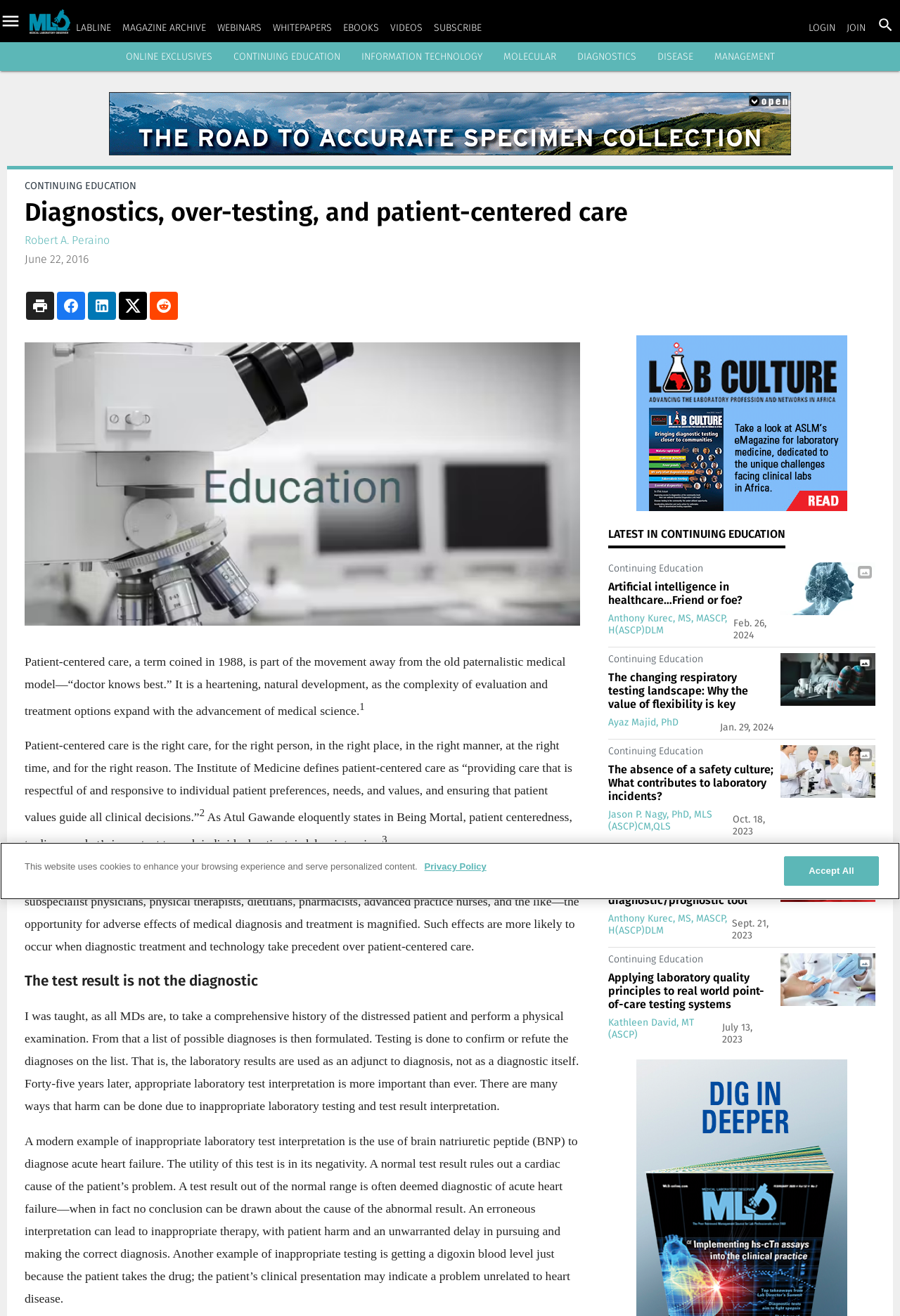Offer an extensive depiction of the webpage and its key elements.

The webpage is about Medical Laboratory Observer, a medical journal that focuses on patient-centered care, diagnostics, and medical laboratory practices. At the top of the page, there is a navigation menu with links to various sections, including LABLINE, MAGAZINE ARCHIVE, WEBINARS, WHITEPAPERS, EBOOKS, VIDEOS, and SUBSCRIBE. Below the navigation menu, there are links to ONLINE EXCLUSIVES, CONTINUING EDUCATION, INFORMATION TECHNOLOGY, MOLECULAR, DIAGNOSTICS, DISEASE, and MANAGEMENT.

The main content of the page is an article titled "Diagnostics, over-testing, and patient-centered care." The article discusses the importance of patient-centered care in medical diagnosis and treatment, citing the Institute of Medicine's definition of patient-centered care. The article also quotes Atul Gawande's book "Being Mortal" and discusses the potential adverse effects of medical diagnosis and treatment when patient-centered care is neglected.

The article is divided into sections, including "The test result is not the diagnostic," which discusses the importance of appropriate laboratory test interpretation. The section provides examples of inappropriate laboratory test interpretation, such as the use of brain natriuretic peptide (BNP) to diagnose acute heart failure.

On the right side of the page, there are advertisements and links to related articles, including "LATEST IN CONTINUING EDUCATION" and "Artificial intelligence in healthcare…Friend or foe?" There are also social media links to Facebook, LinkedIn, and Twitter.

At the bottom of the page, there are links to User Tools, including SUBSCRIBE, ABOUT US, eNEWSLETTER, MAGAZINES, PRIVACY POLICY, and TERMS & CONDITIONS.